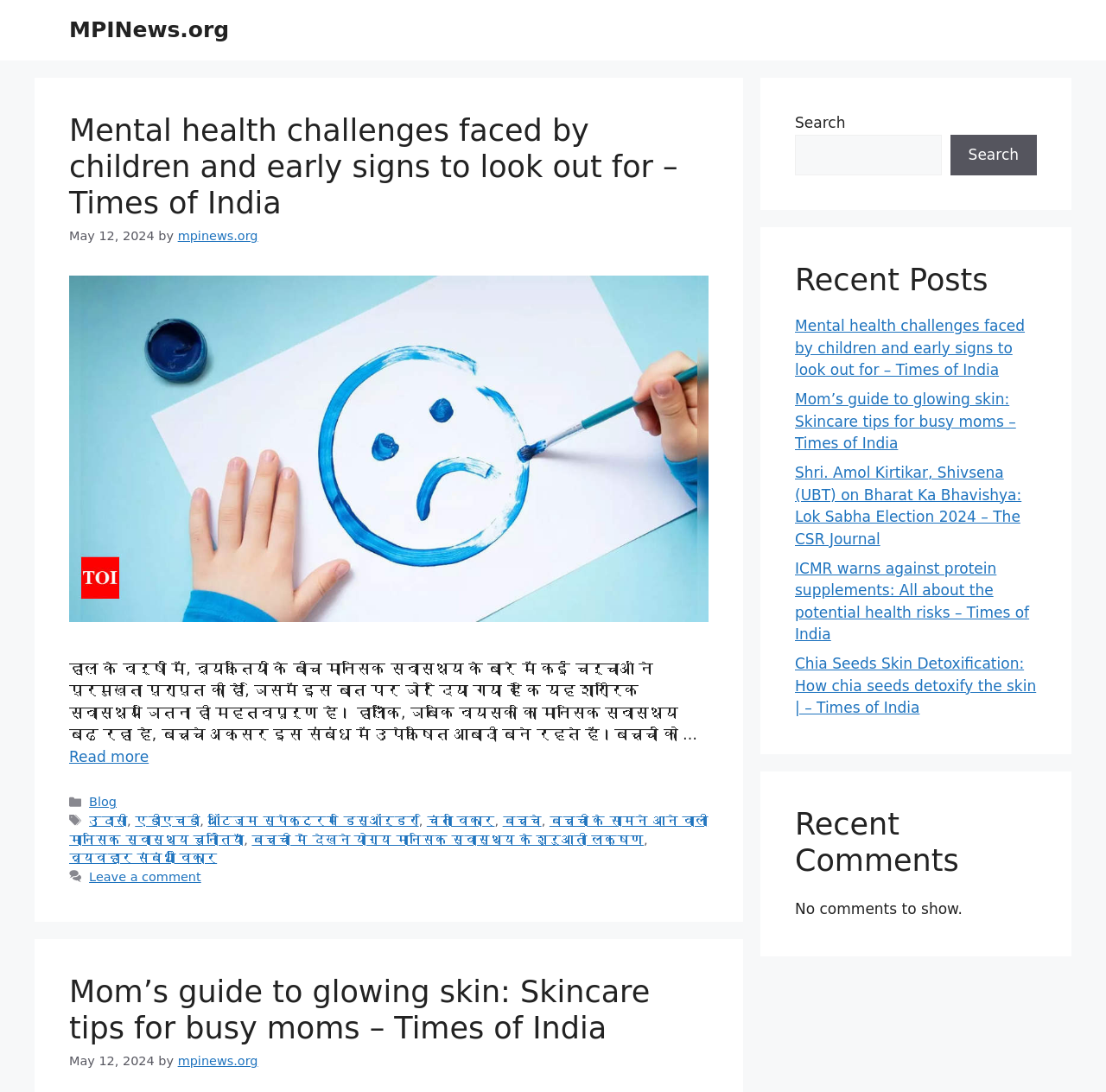Could you provide the bounding box coordinates for the portion of the screen to click to complete this instruction: "Read more about Mental health challenges faced by children and early signs to look out for"?

[0.062, 0.685, 0.134, 0.701]